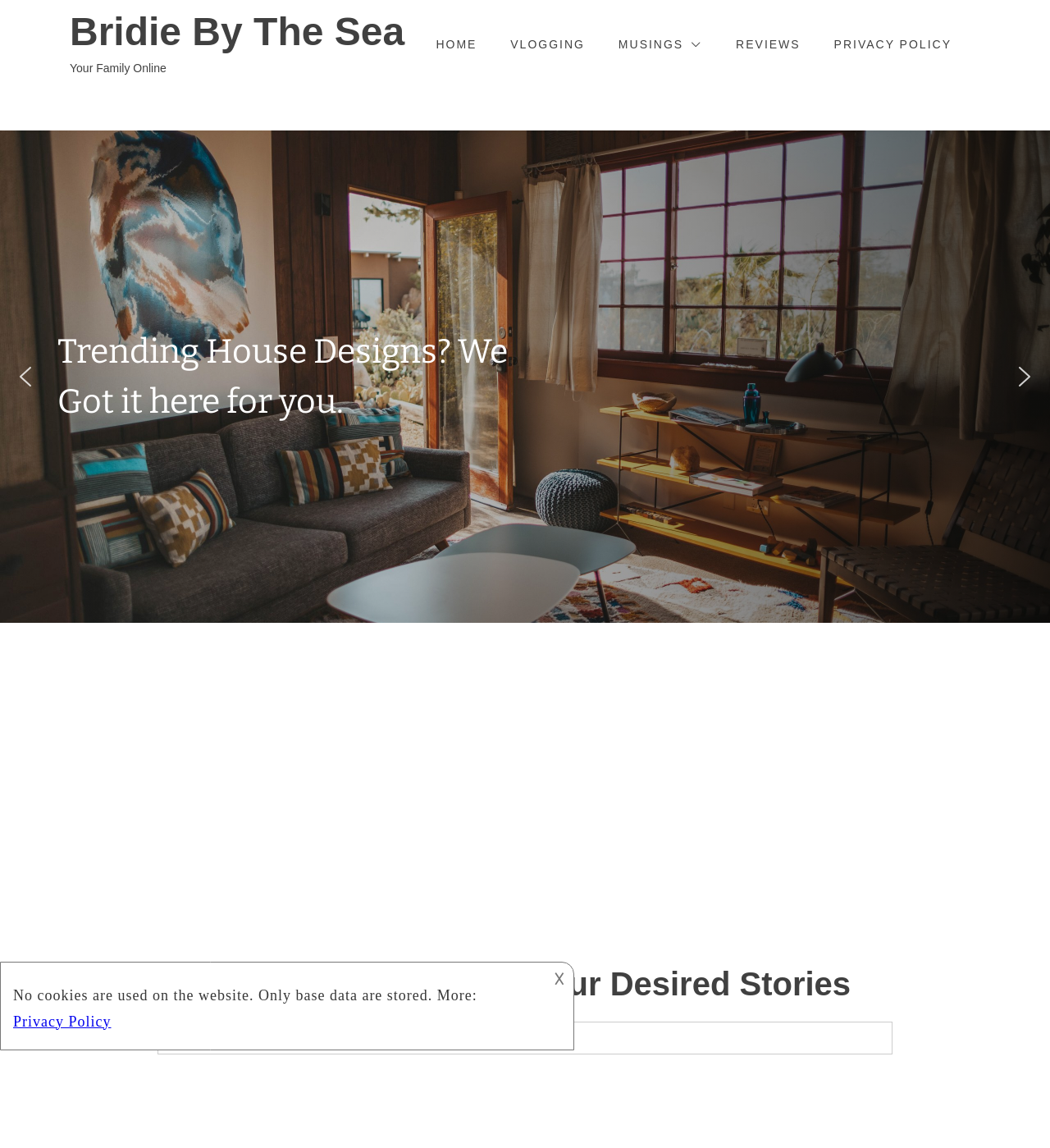Could you specify the bounding box coordinates for the clickable section to complete the following instruction: "click on the next arrow button"?

[0.963, 0.317, 0.988, 0.34]